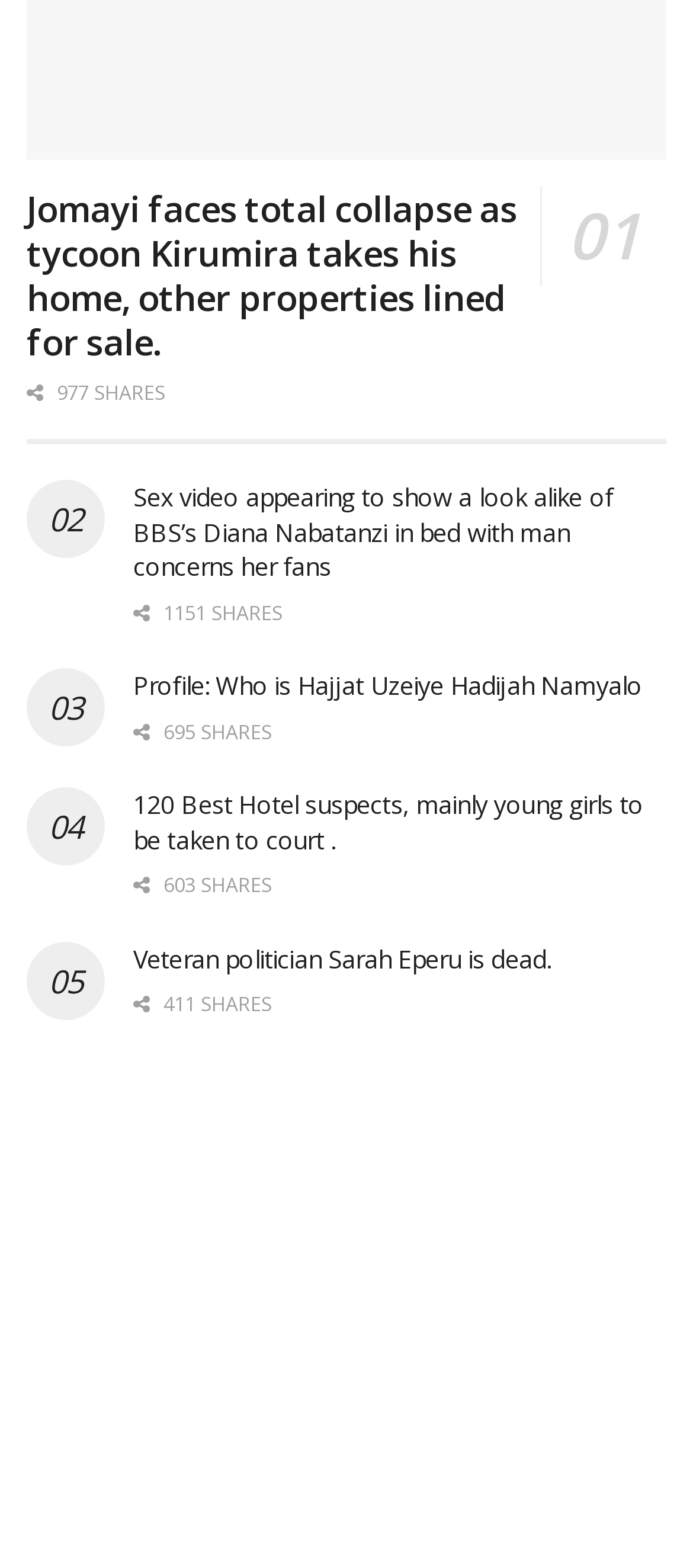Determine the coordinates of the bounding box that should be clicked to complete the instruction: "Search our website". The coordinates should be represented by four float numbers between 0 and 1: [left, top, right, bottom].

None